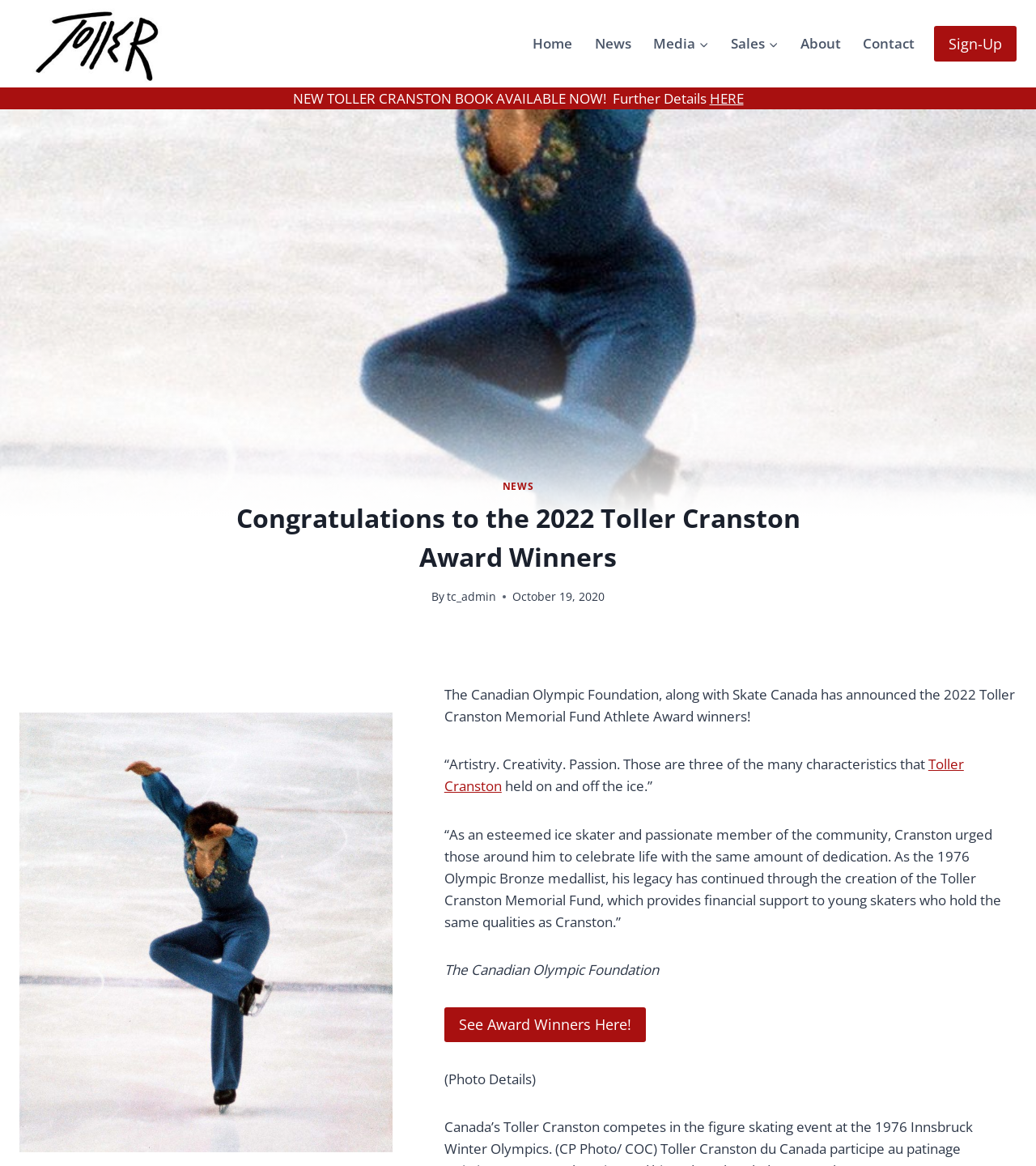Given the element description "MediaExpand" in the screenshot, predict the bounding box coordinates of that UI element.

[0.62, 0.021, 0.695, 0.054]